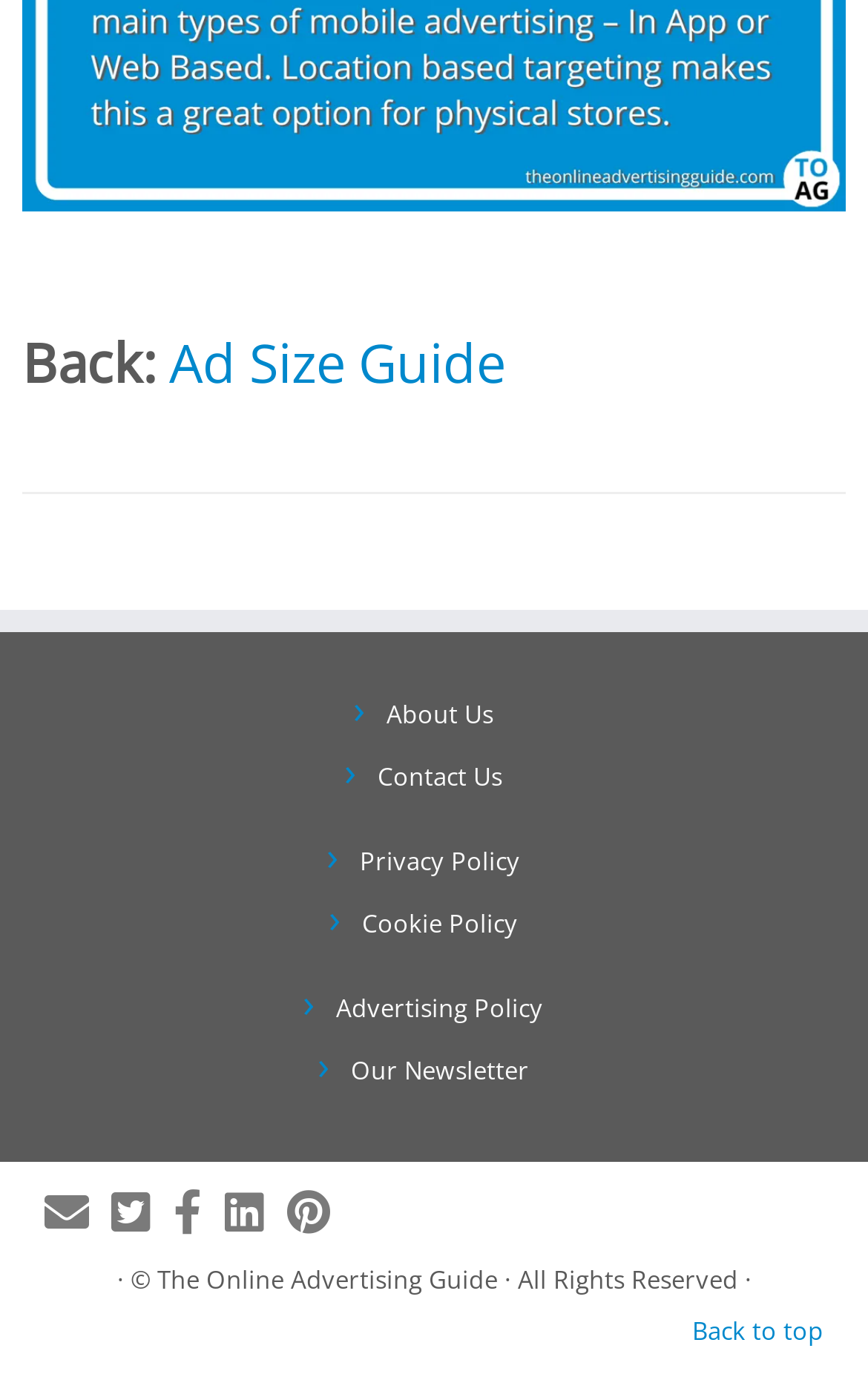Analyze the image and provide a detailed answer to the question: How many separators are there on the webpage?

I found one separator on the webpage, which is a horizontal separator located below the 'Back:' text and the 'Ad Size Guide' link.